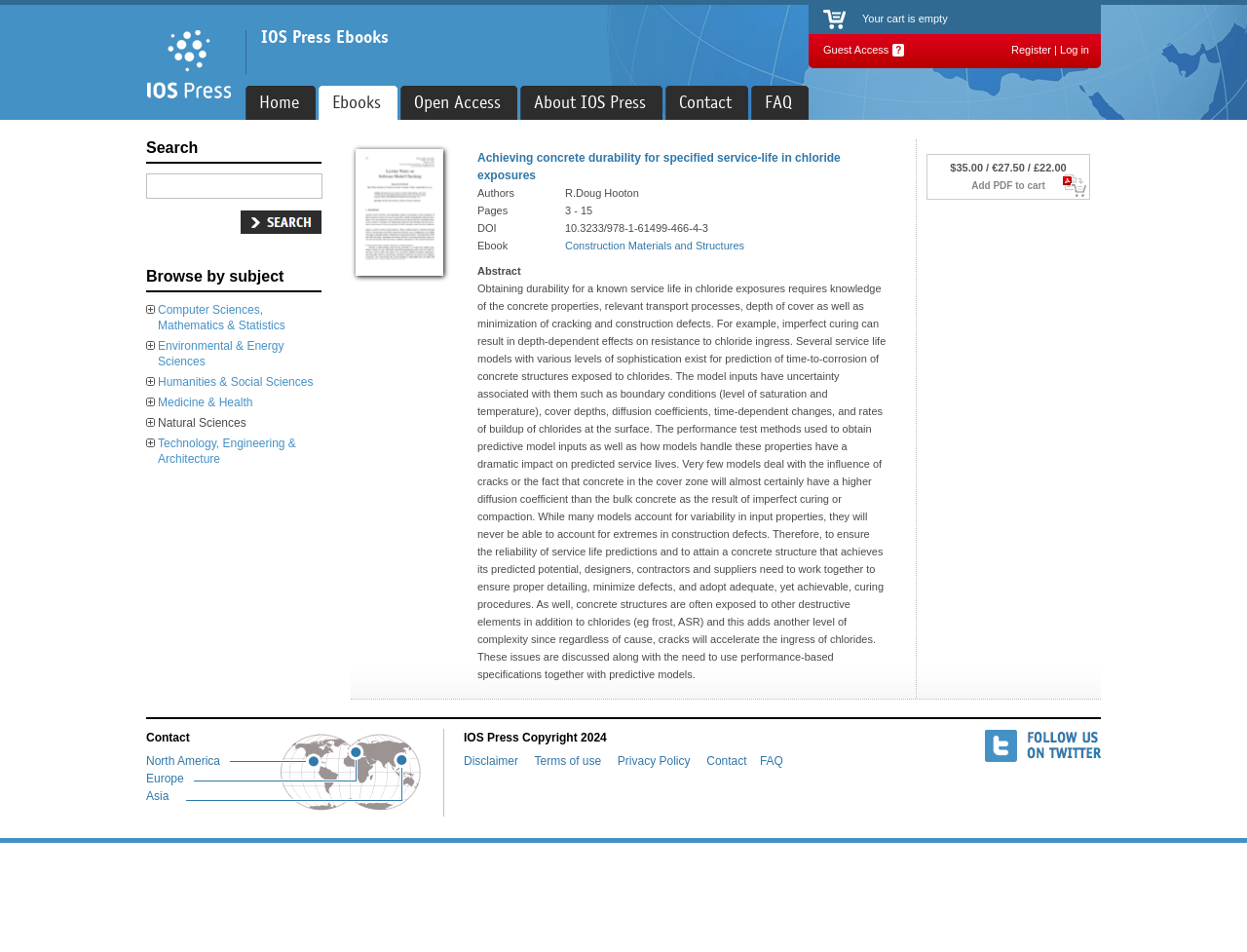With reference to the image, please provide a detailed answer to the following question: What is the subject of the ebook?

I found the subject of the ebook by looking at the link 'Construction Materials and Structures' which is located below the authors' names.